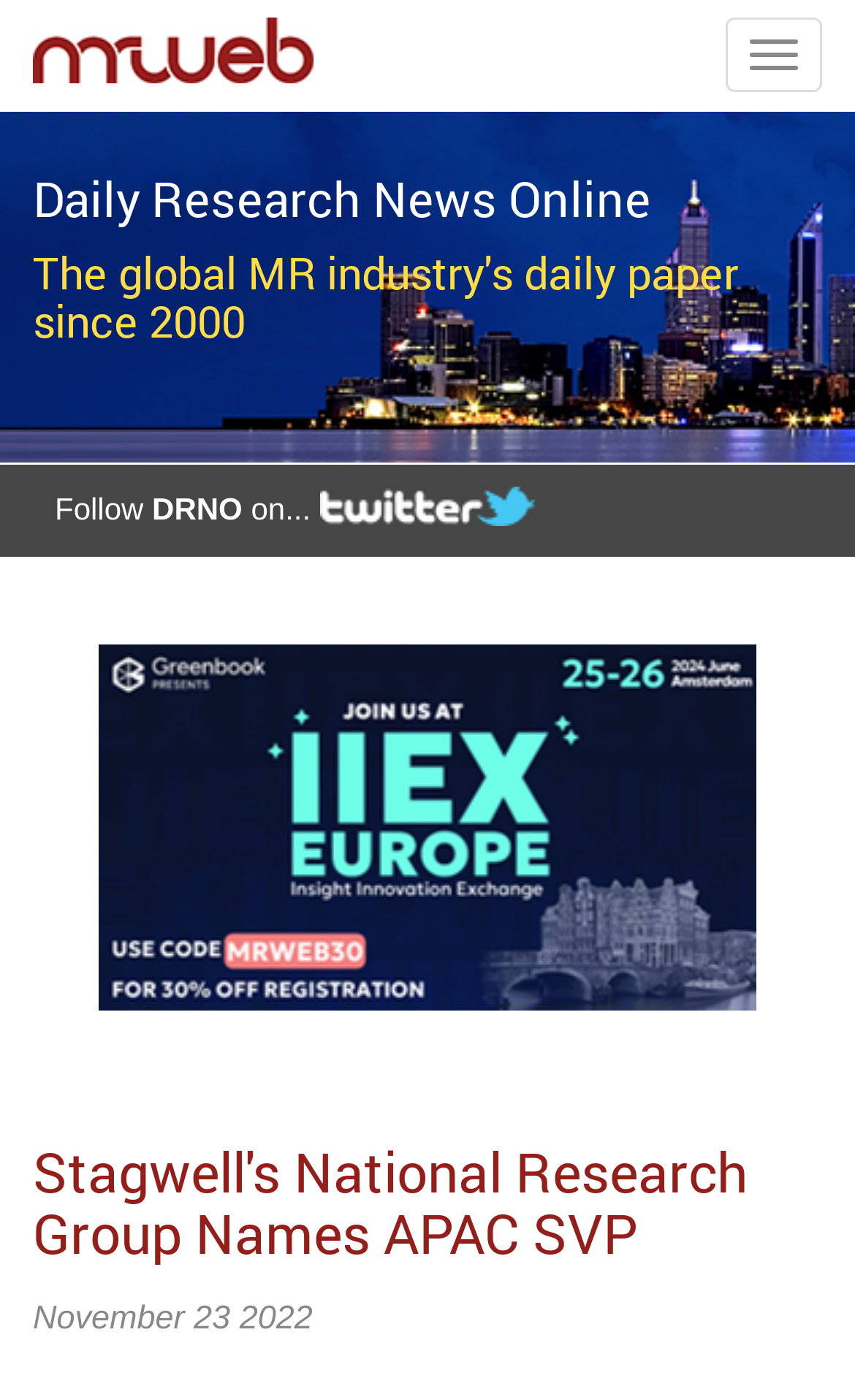What is the name of the research group mentioned?
Please provide a single word or phrase answer based on the image.

National Research Group